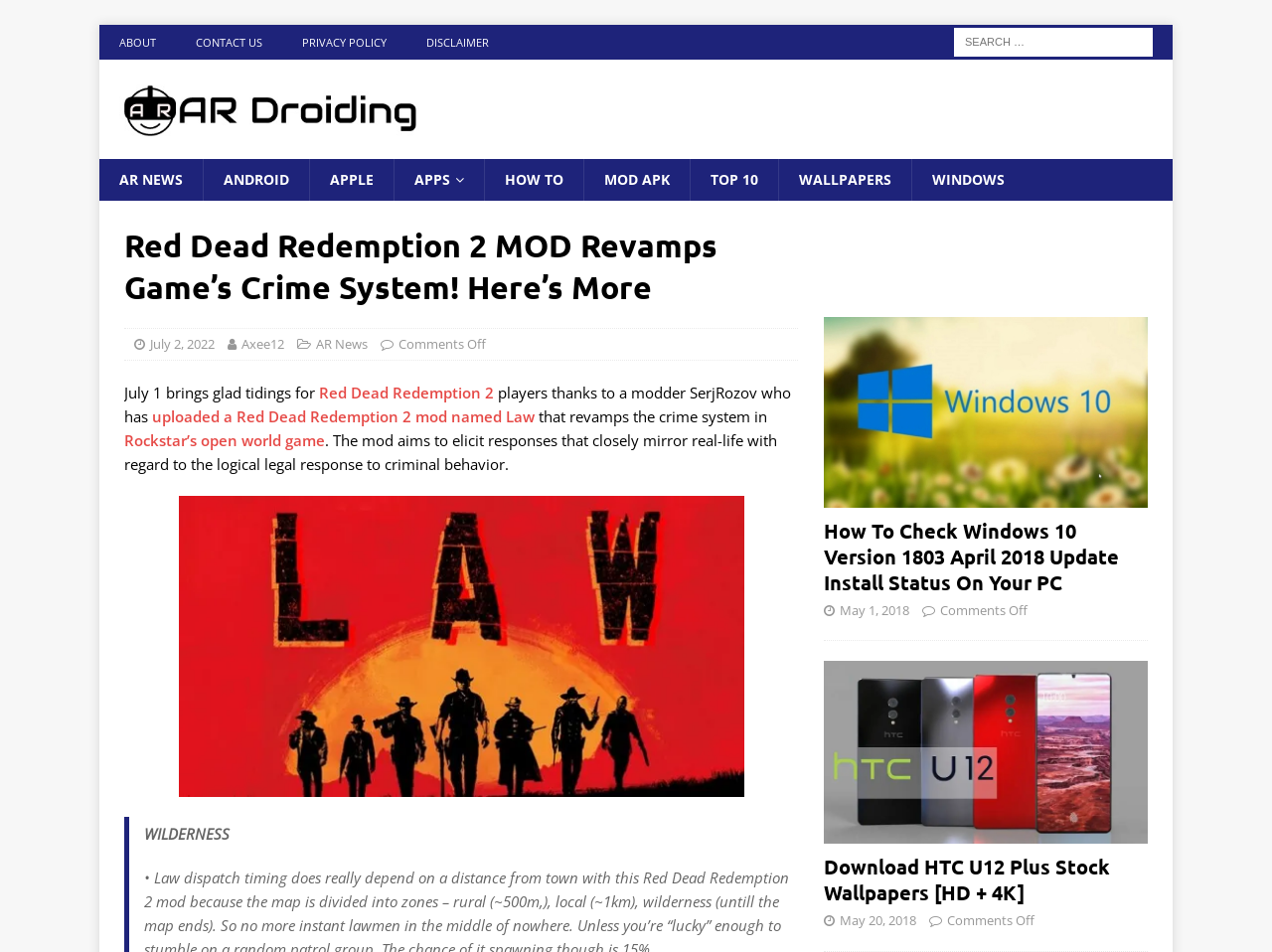Can you find the bounding box coordinates for the UI element given this description: "May 1, 2018"? Provide the coordinates as four float numbers between 0 and 1: [left, top, right, bottom].

[0.66, 0.631, 0.715, 0.65]